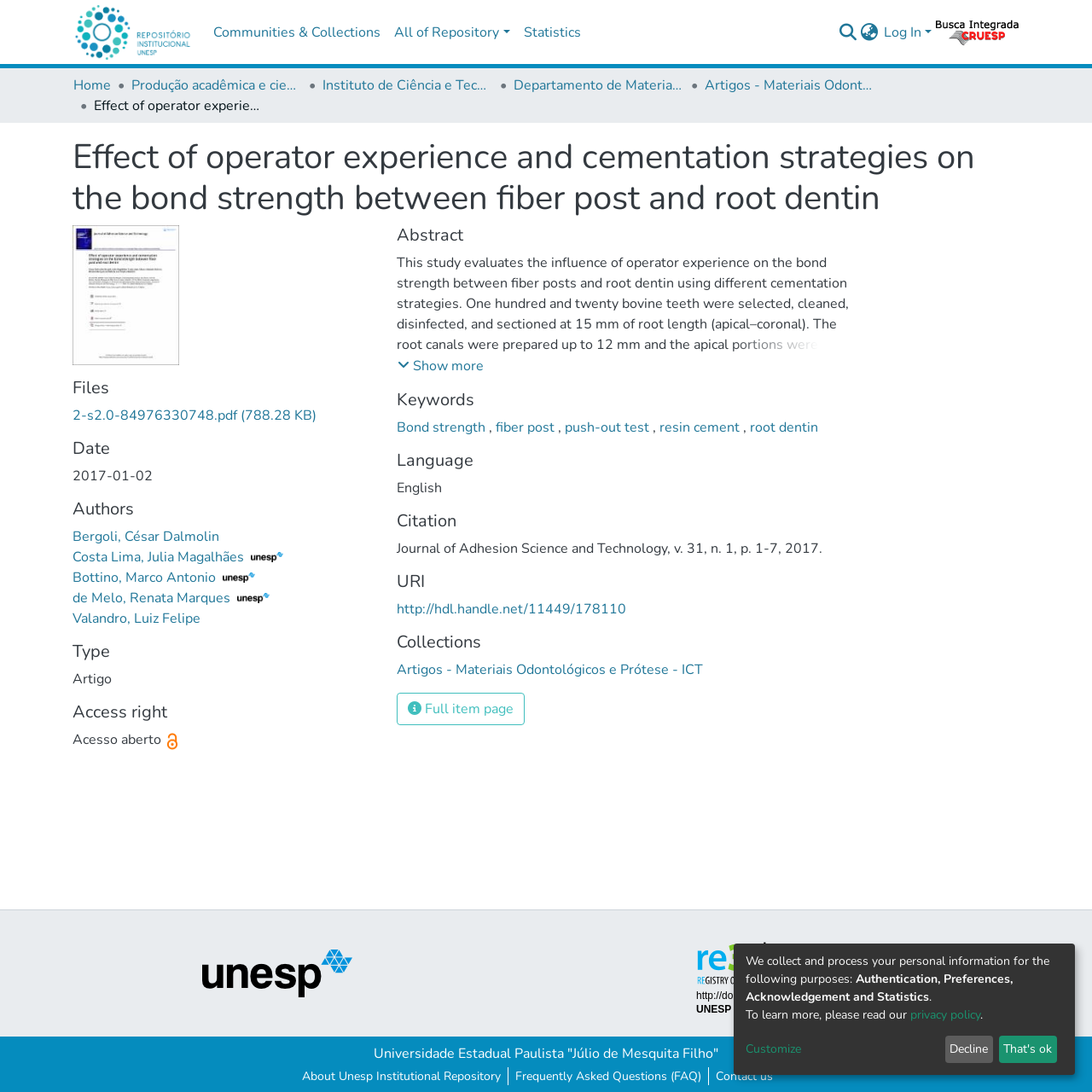Determine the primary headline of the webpage.

Effect of operator experience and cementation strategies on the bond strength between fiber post and root dentin